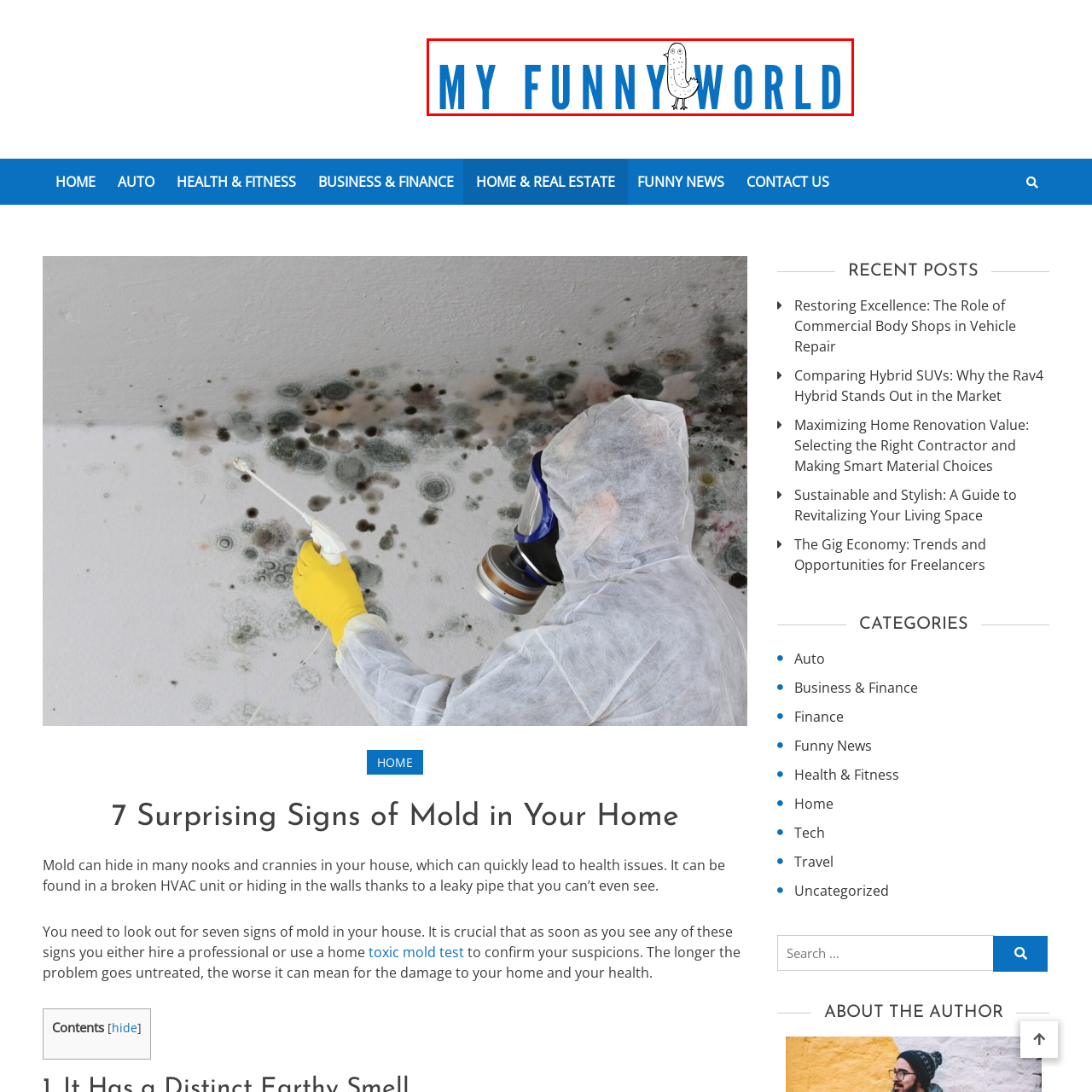Detail the scene within the red-bordered box in the image, including all relevant features and actions.

This vibrant and playful image features the title "MY FUNNY WORLD" prominently displayed in bold blue letters, capturing the lighthearted essence of the brand or platform. Accompanying the text is a whimsical illustration of a bird, which adds a charming and humorous touch to the design. The blend of color and quirky imagery suggests a focus on entertaining and amusing content, inviting viewers to engage with the lighter side of life. The design effectively sets the tone for the website, which likely offers a variety of light-hearted articles and stories.